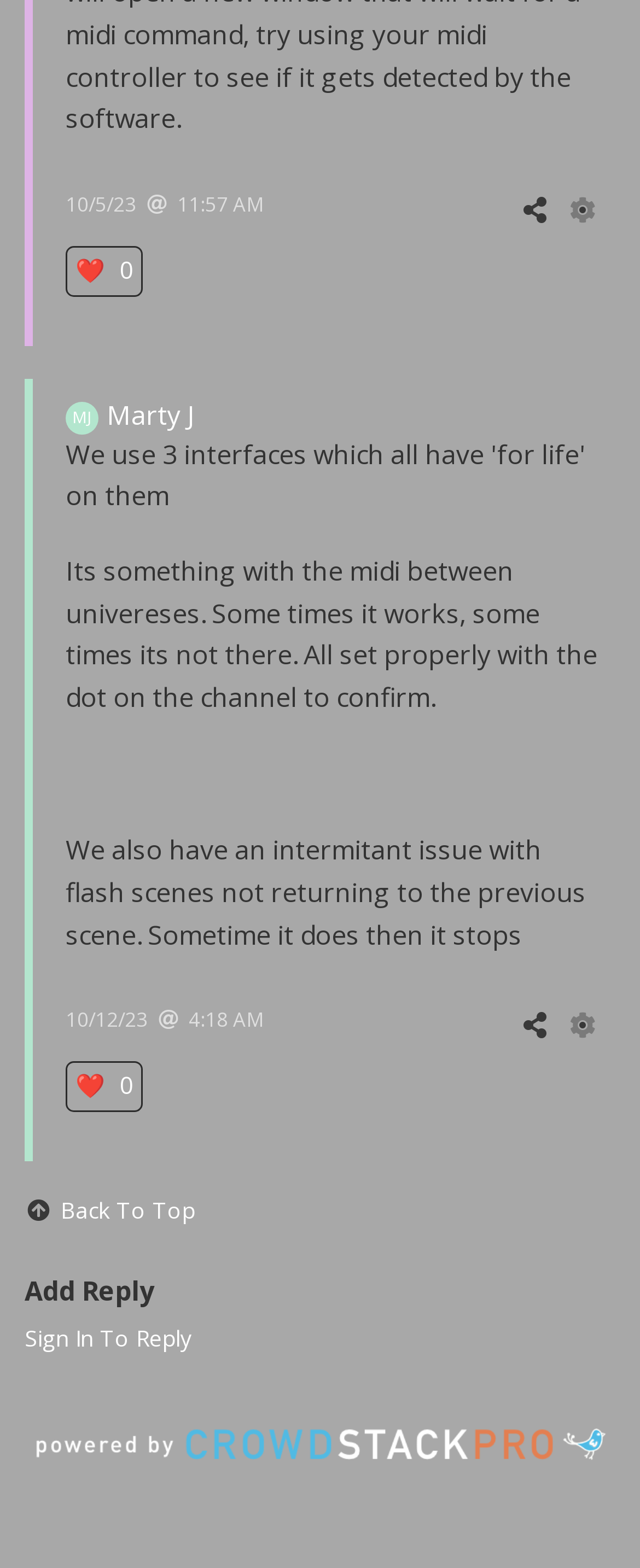Provide a thorough and detailed response to the question by examining the image: 
What is the purpose of the 'Back To Top' link?

The 'Back To Top' link is typically used to allow users to quickly navigate to the top of the webpage, especially when the content is long and requires scrolling. This link is usually placed at the bottom of the page, making it easily accessible to users.